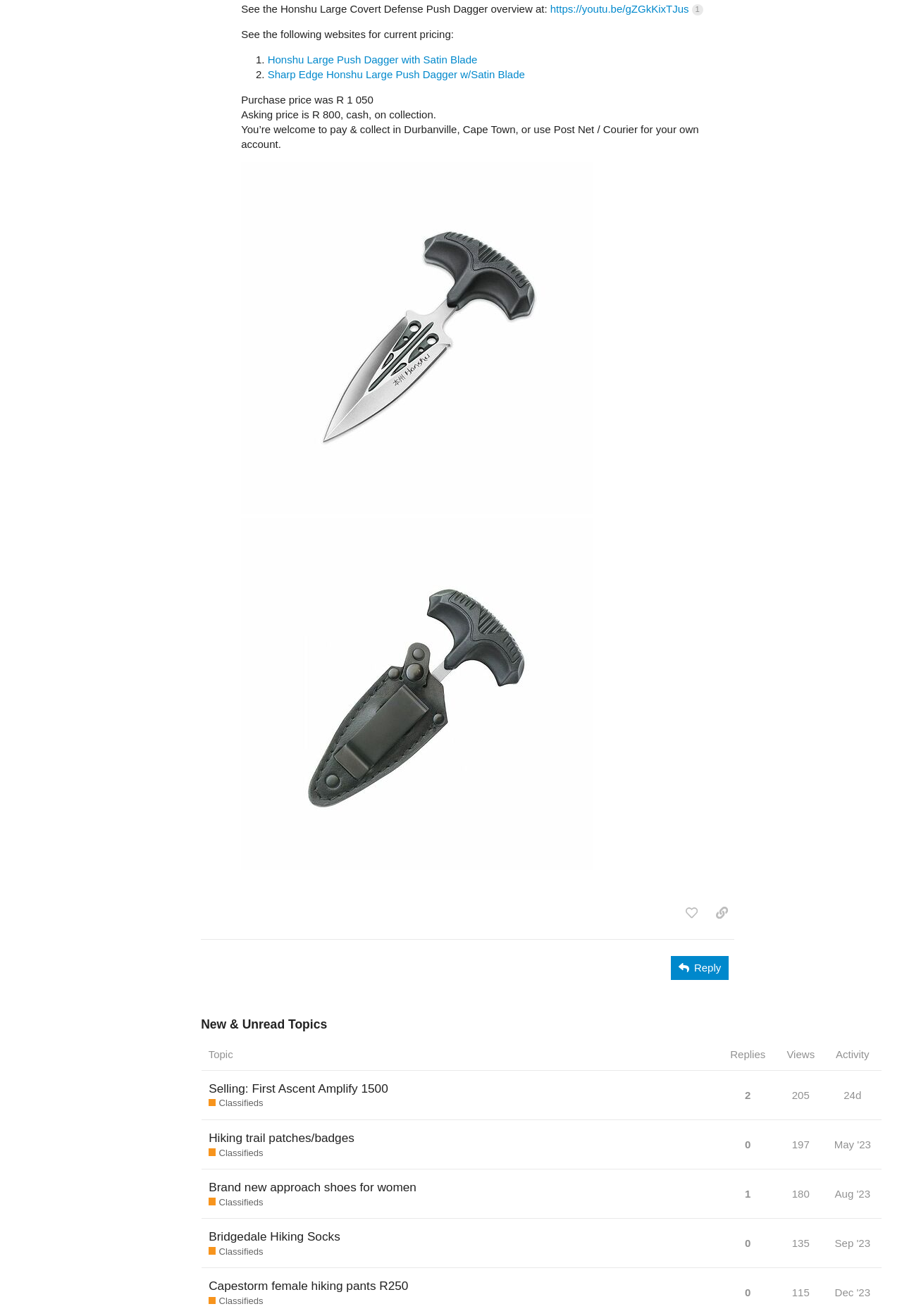What is the author of the post about the Honshu Large Covert Defense Push Dagger? Please answer the question using a single word or phrase based on the image.

Not mentioned